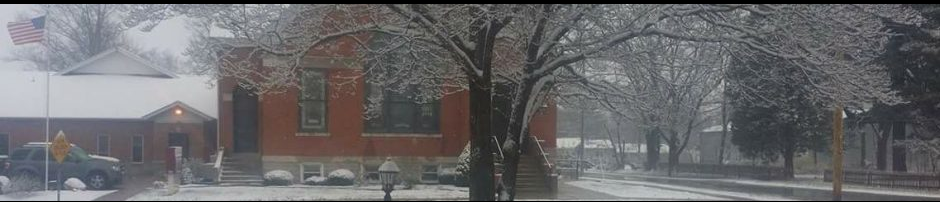Explain the image thoroughly, highlighting all key elements.

The image captures a serene winter scene featuring a brick church building adorned in a gentle dusting of snow. On the left, an American flag flutters softly in the cold air, while the foreground is framed by a gracefully arching tree whose branches are coated in white frost. The church, with its large windows, emanates a sense of warmth against the chilly backdrop, suggesting a welcoming atmosphere. The snowy landscape creates a tranquil ambiance, inviting community members and visitors alike to engage in the seasonal spirit of togetherness and worship as part of the Kinmundy and Wesley United Methodist Churches. The scene reflects the theme of the blog post titled "December 17, 2023, Christmas Child: Open Your Present, Advent 4," highlighting the importance of gathering and celebration during the Advent season.